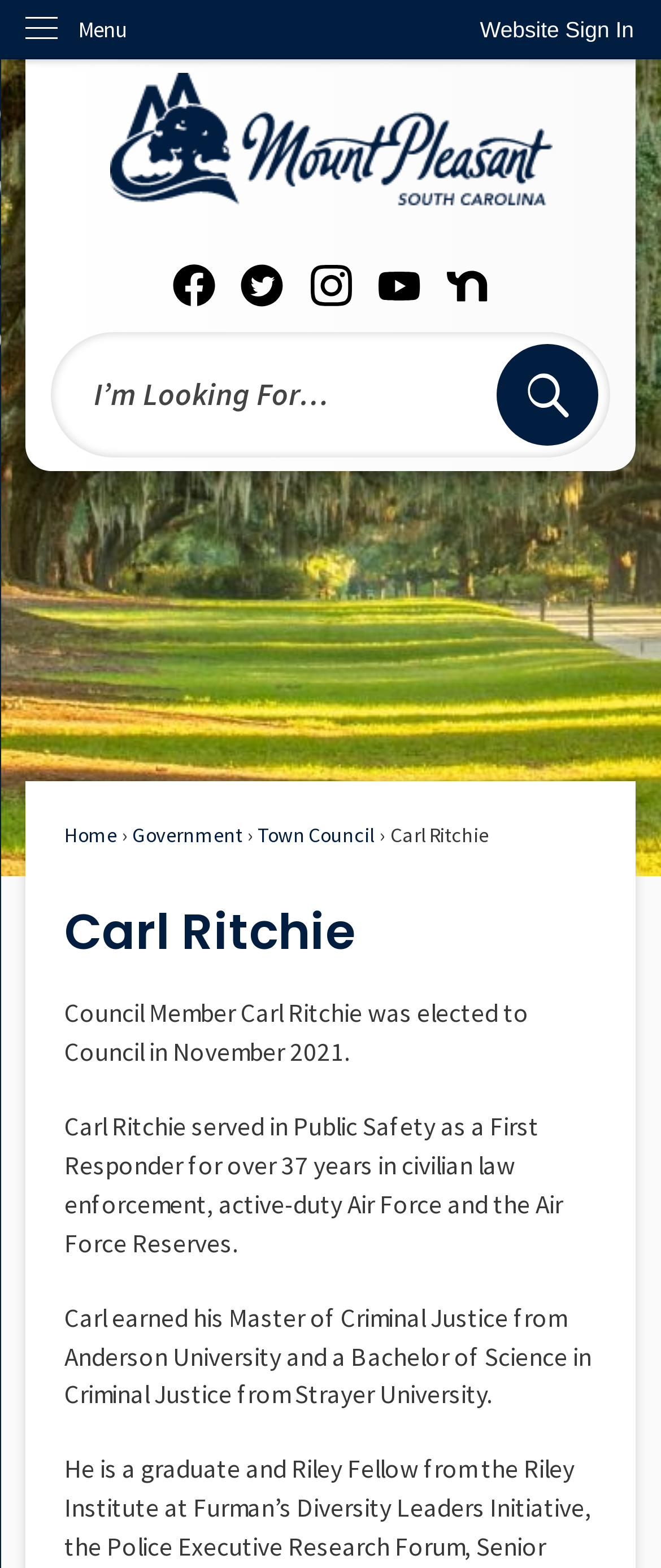Identify the bounding box coordinates for the UI element described by the following text: "Town Council". Provide the coordinates as four float numbers between 0 and 1, in the format [left, top, right, bottom].

[0.39, 0.524, 0.567, 0.54]